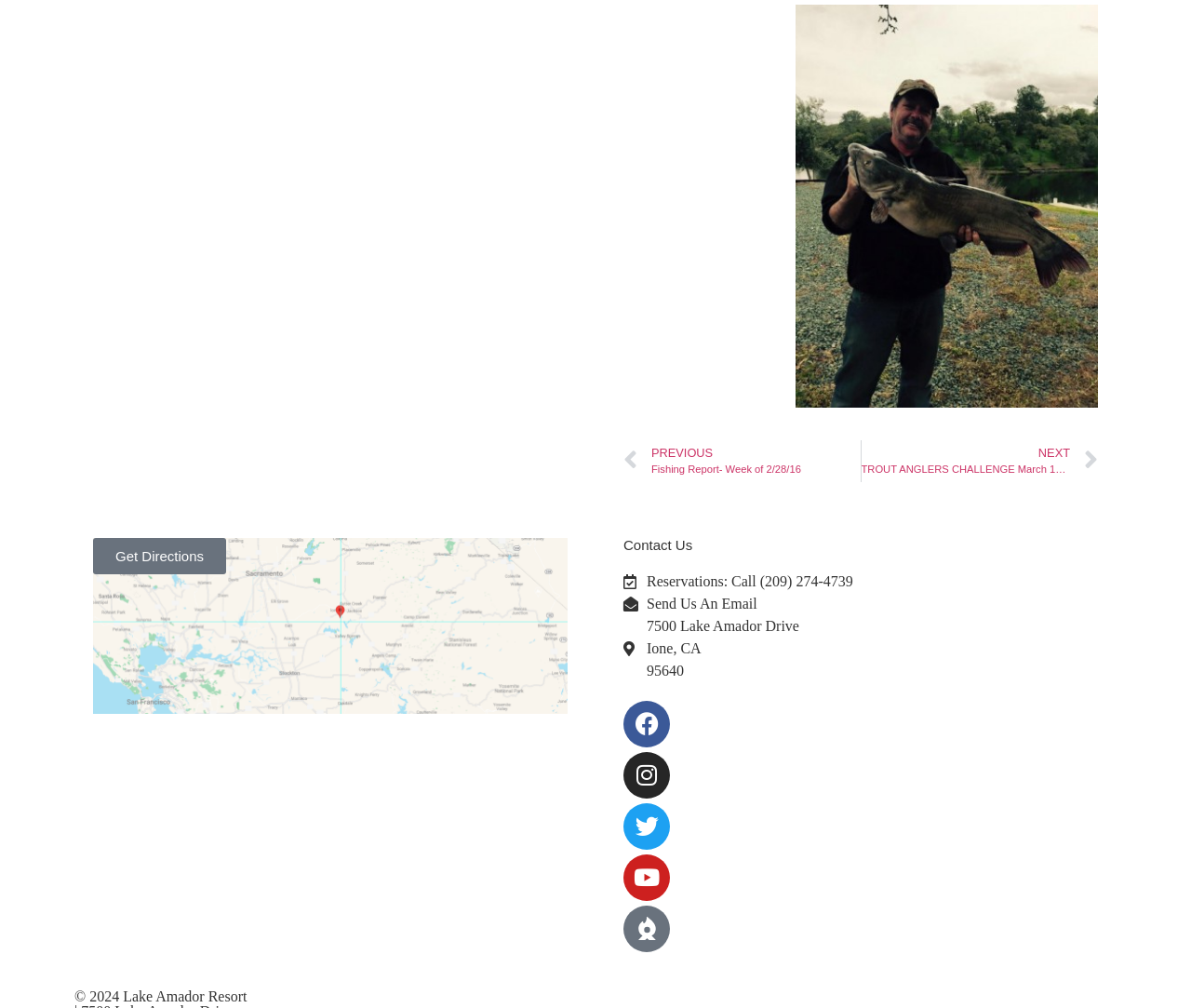Determine the bounding box coordinates of the UI element described below. Use the format (top-left x, top-left y, bottom-right x, bottom-right y) with floating point numbers between 0 and 1: PrevPreviousFishing Report- Week of 2/28/16

[0.523, 0.437, 0.722, 0.478]